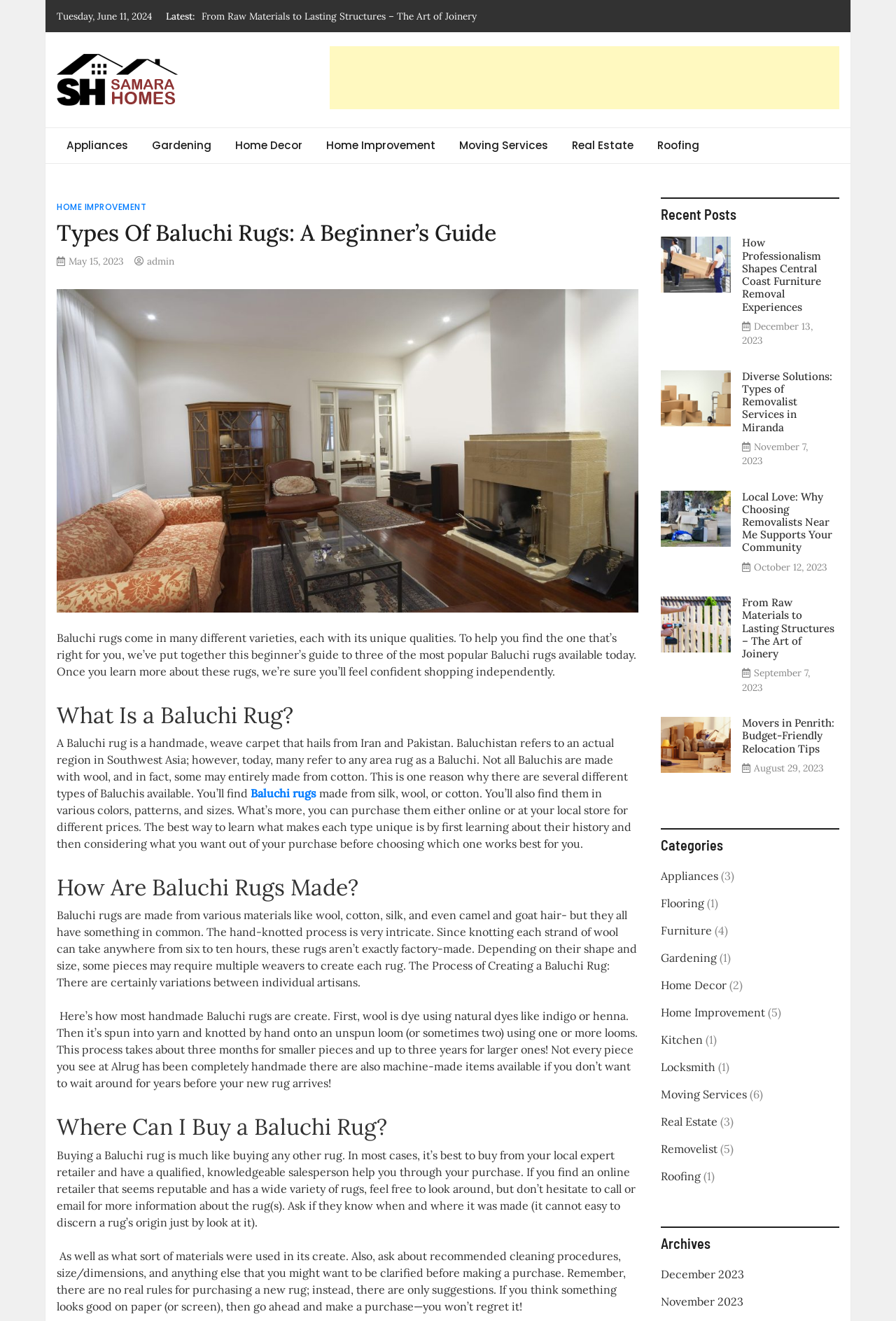Please find and provide the title of the webpage.

Types Of Baluchi Rugs: A Beginner’s Guide